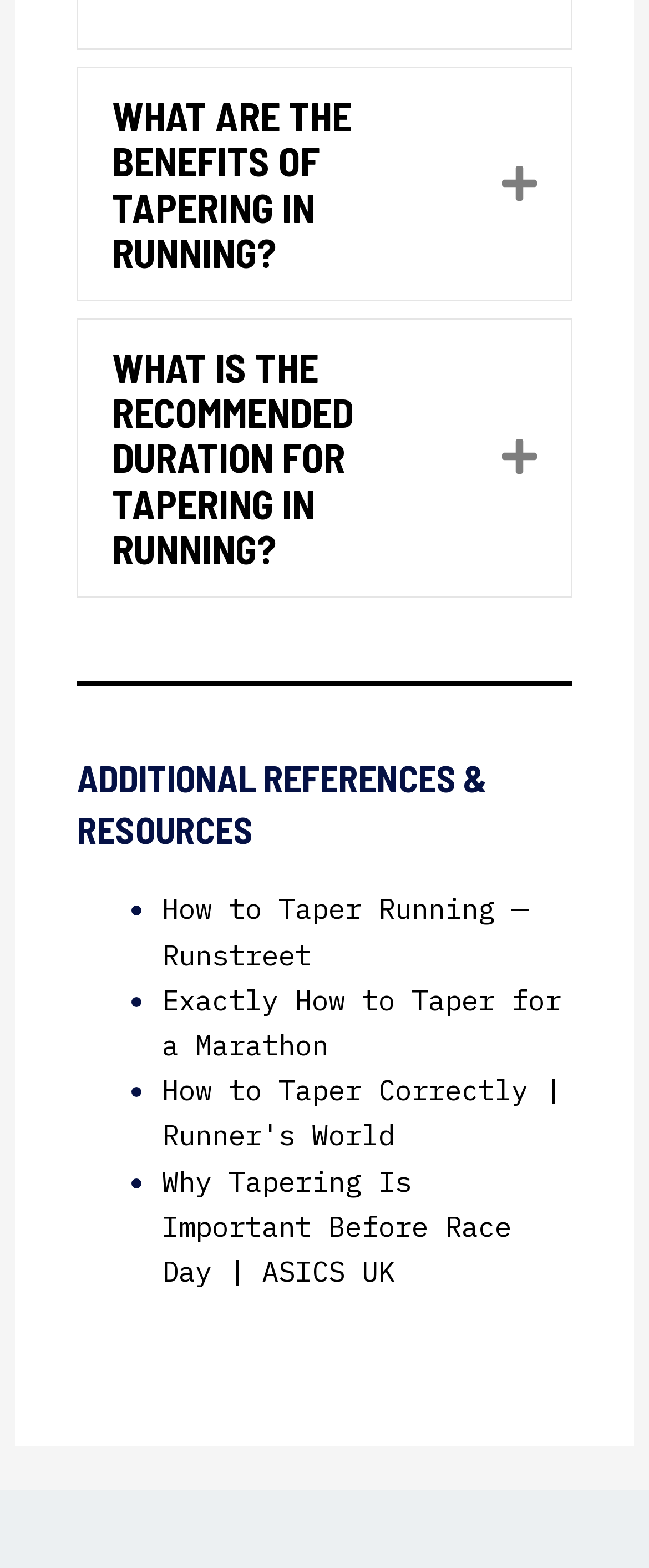Please determine the bounding box coordinates of the element's region to click in order to carry out the following instruction: "Expand the 'WHAT IS THE RECOMMENDED DURATION FOR TAPERING IN RUNNING?' tab". The coordinates should be four float numbers between 0 and 1, i.e., [left, top, right, bottom].

[0.697, 0.22, 0.828, 0.364]